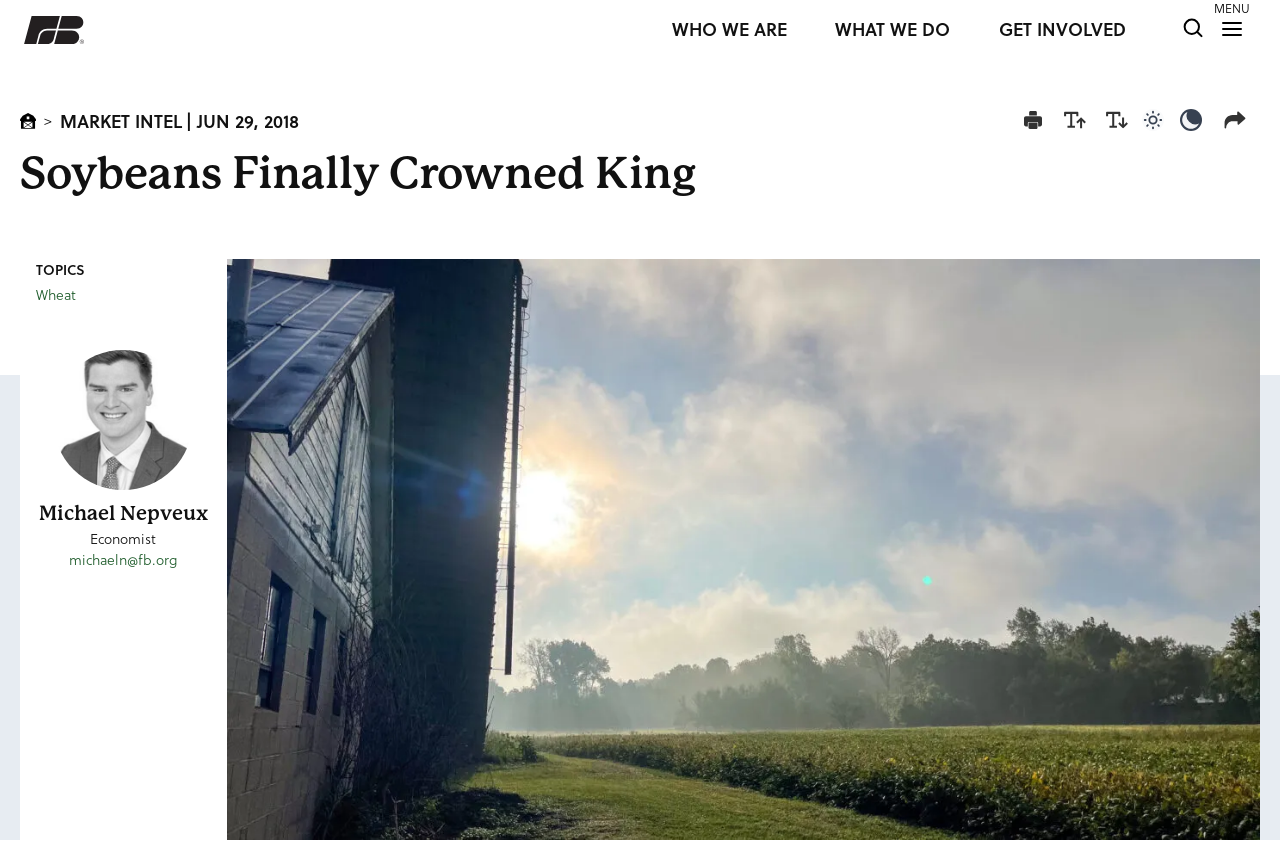Please give a short response to the question using one word or a phrase:
What is the name of the organization?

American Farm Bureau Federation